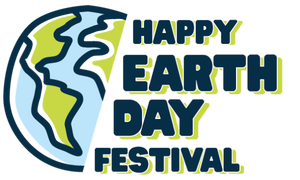Please answer the following query using a single word or phrase: 
What is the purpose of the festival?

Environmental awareness and sustainability